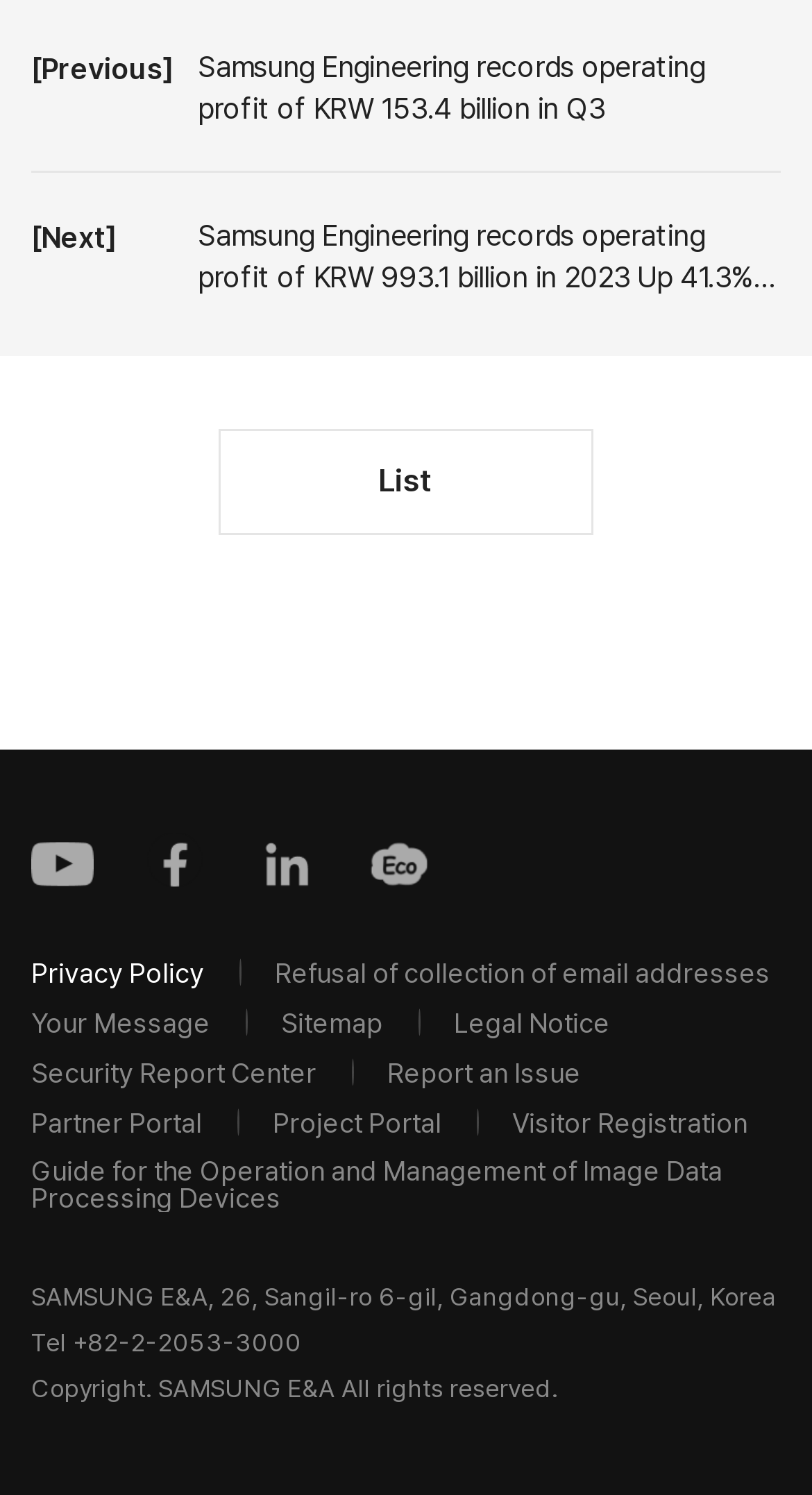Provide a thorough and detailed response to the question by examining the image: 
What is the purpose of the 'Your Message' link?

I inferred the purpose of the 'Your Message' link by looking at its text content and bounding box coordinates [0.038, 0.675, 0.259, 0.693]. It is likely that this link is used to send a message to the company or website administrators.